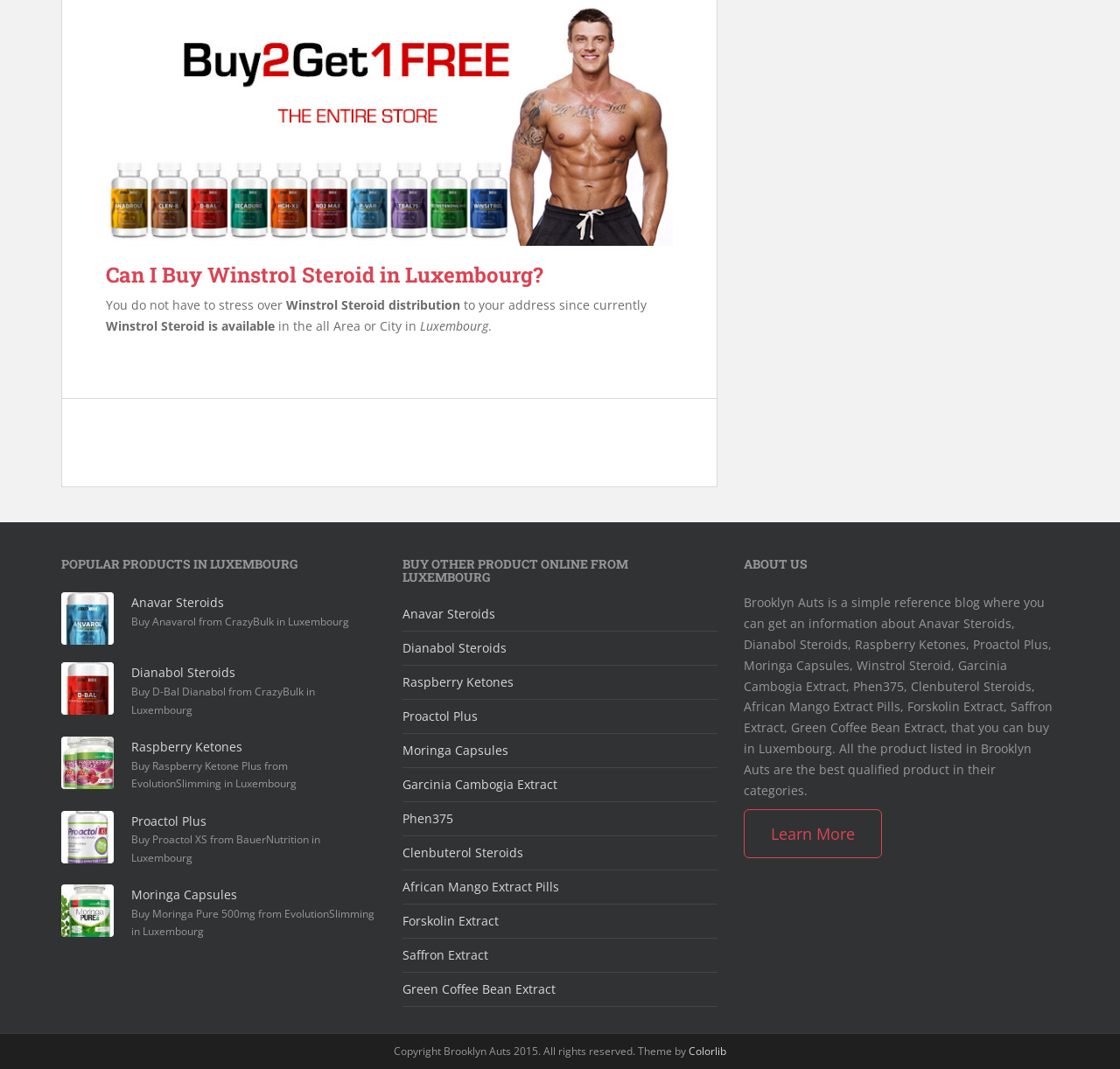How many products are listed under 'POPULAR PRODUCTS IN LUXEMBOURG'?
Refer to the image and answer the question using a single word or phrase.

5